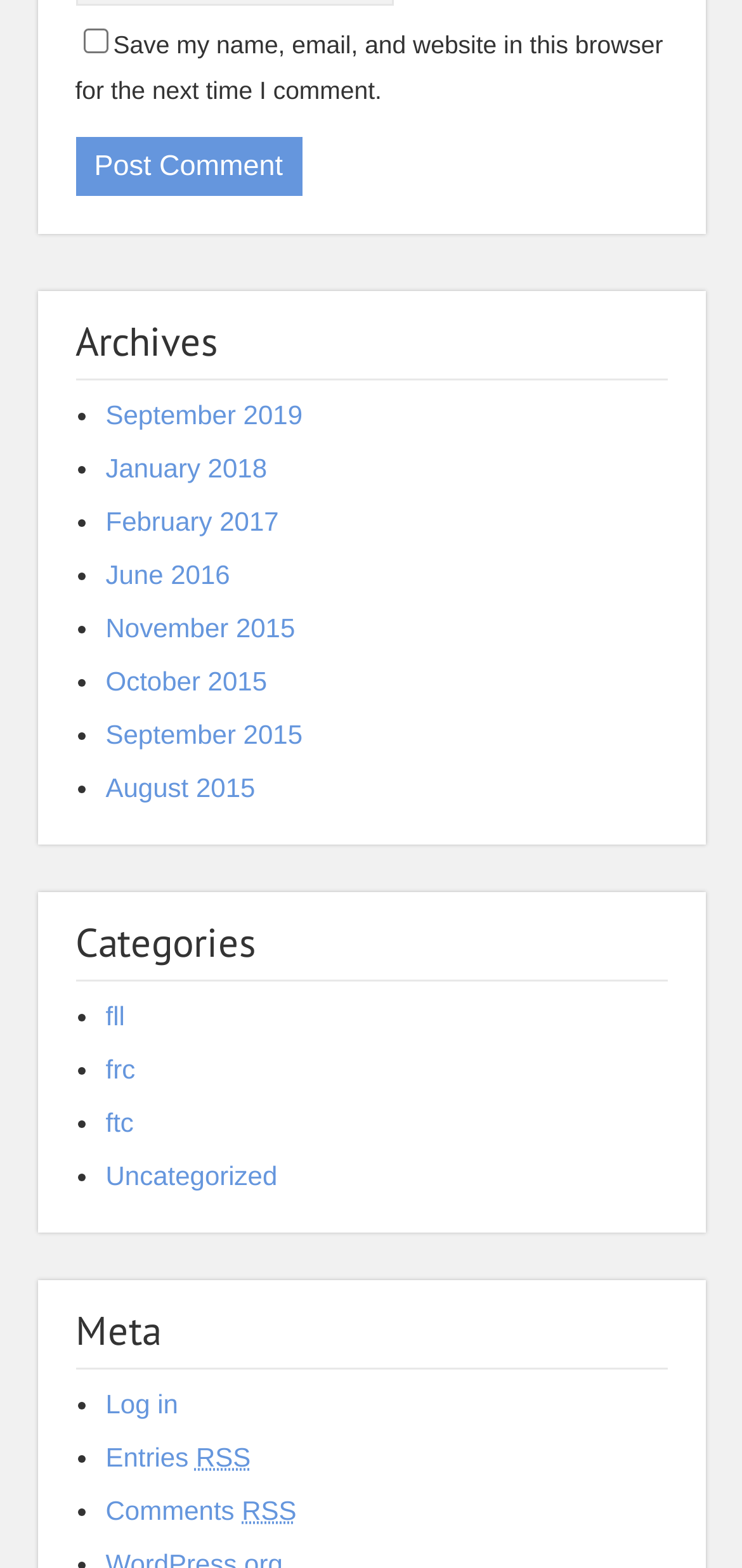How many list markers are there in the Meta section?
Using the visual information, reply with a single word or short phrase.

3